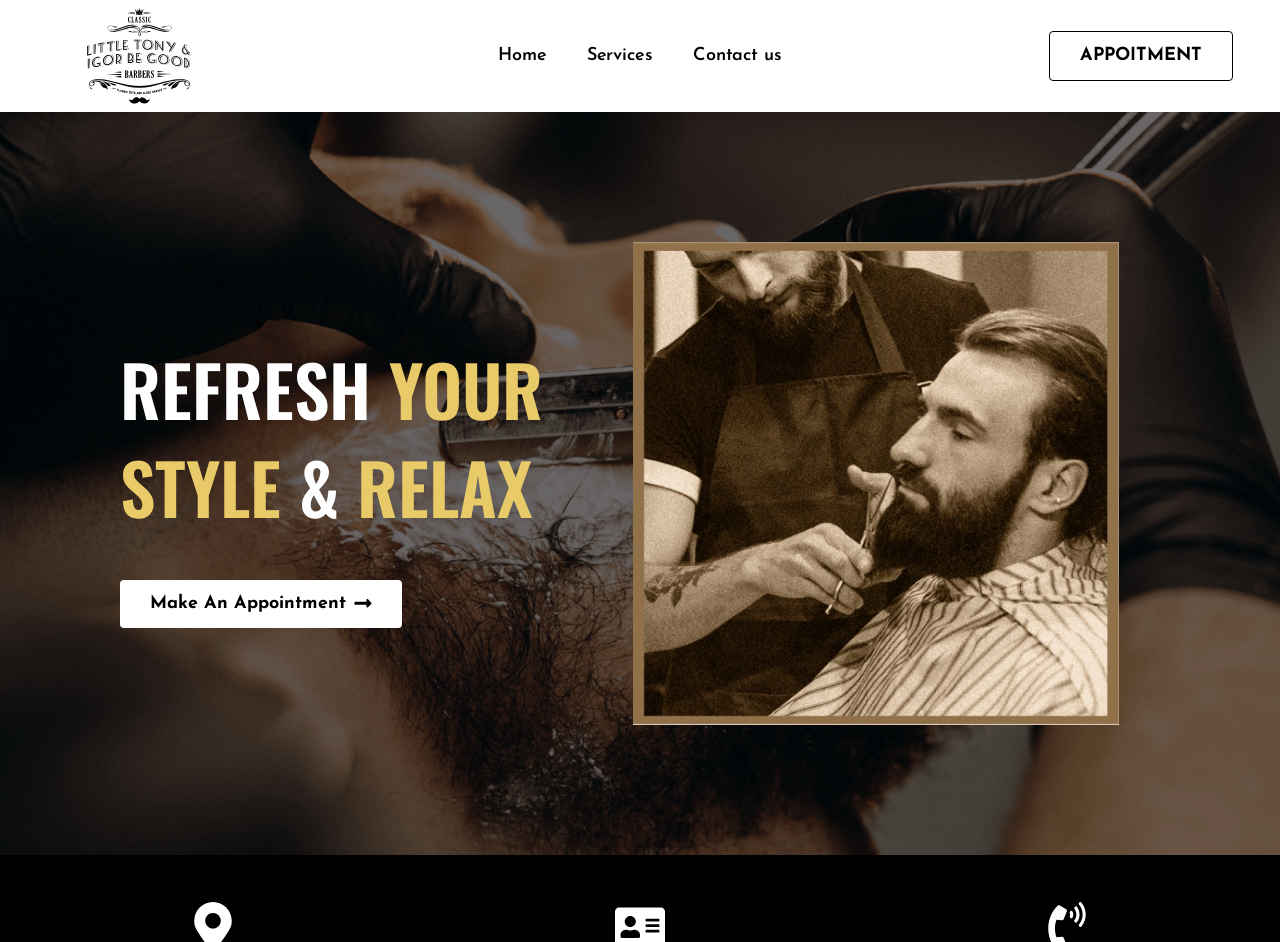Find the primary header on the webpage and provide its text.

AUTHENTIC LONG ISLAND BARBERSHOP